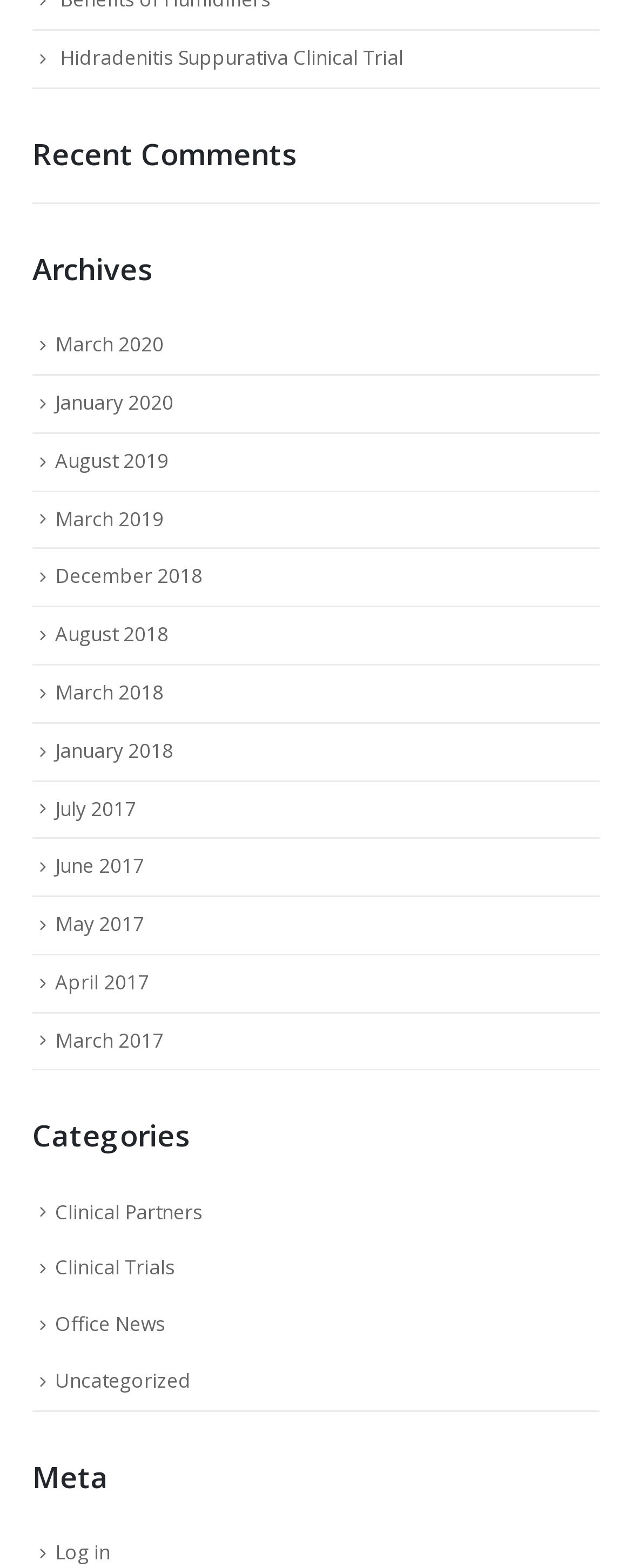Determine the bounding box coordinates of the region I should click to achieve the following instruction: "Log in". Ensure the bounding box coordinates are four float numbers between 0 and 1, i.e., [left, top, right, bottom].

[0.087, 0.981, 0.174, 0.999]